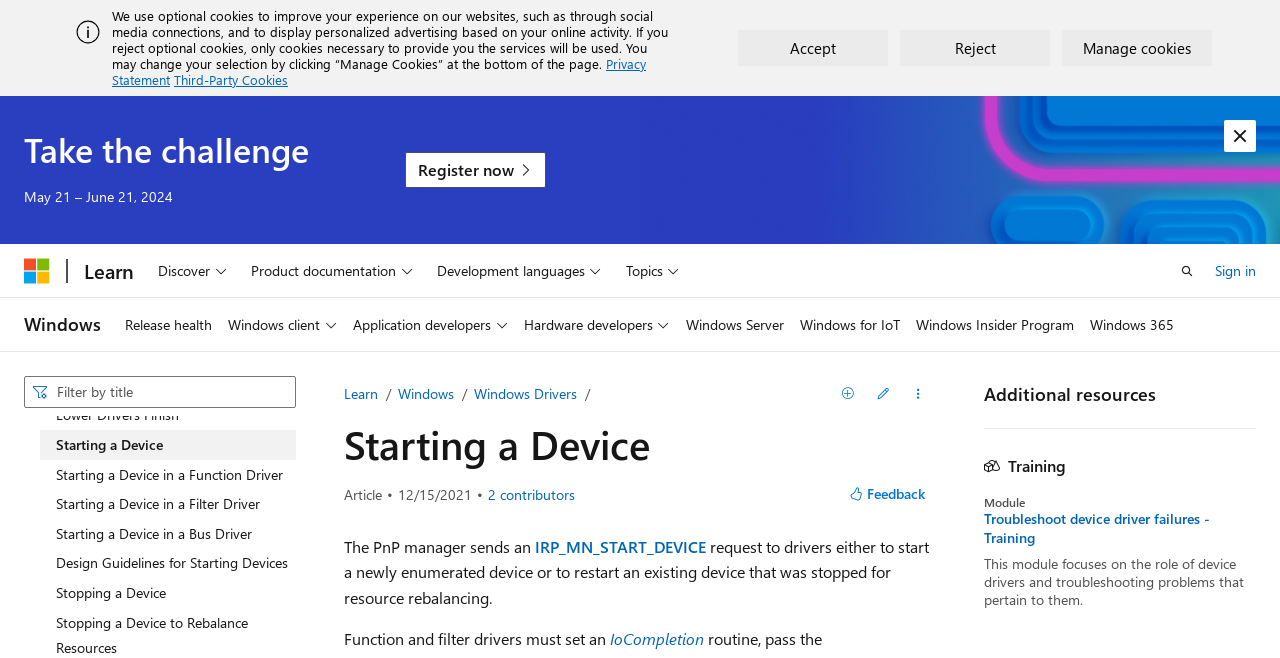What is the topic of the training module?
Please provide a comprehensive answer based on the information in the image.

The training module is focused on troubleshooting device driver failures, as indicated by the webpage content, which provides a brief description of the module.